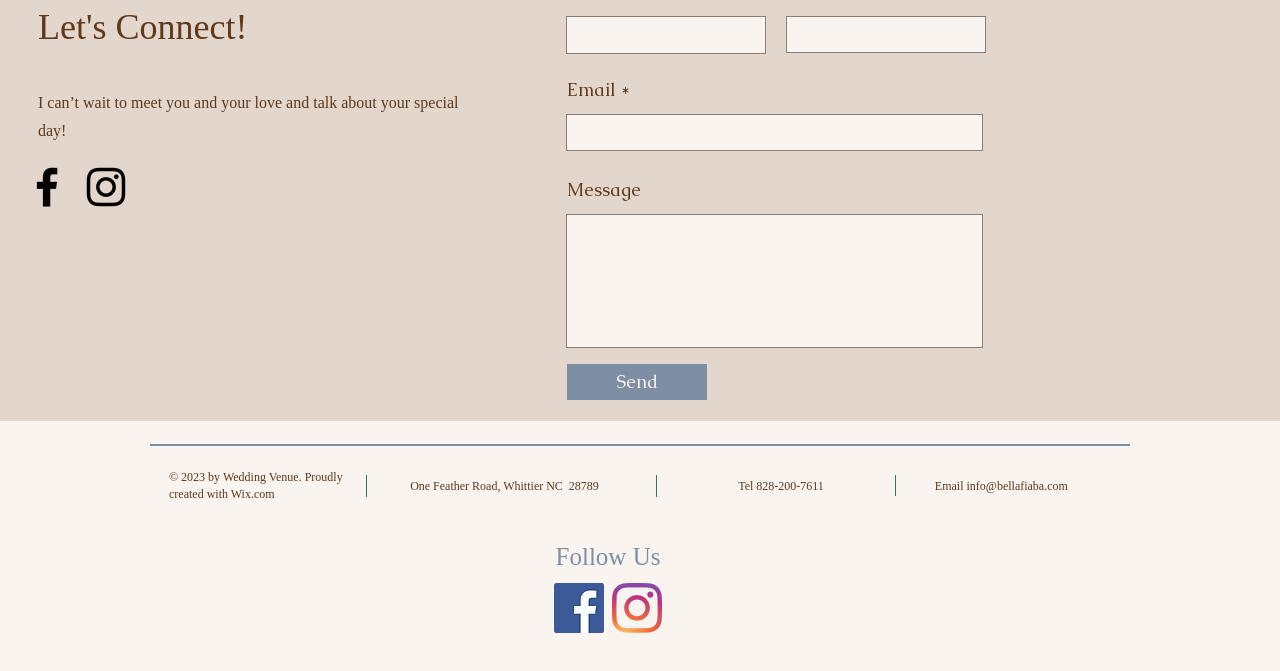Please locate the bounding box coordinates of the region I need to click to follow this instruction: "Enter first name".

[0.442, 0.024, 0.598, 0.08]